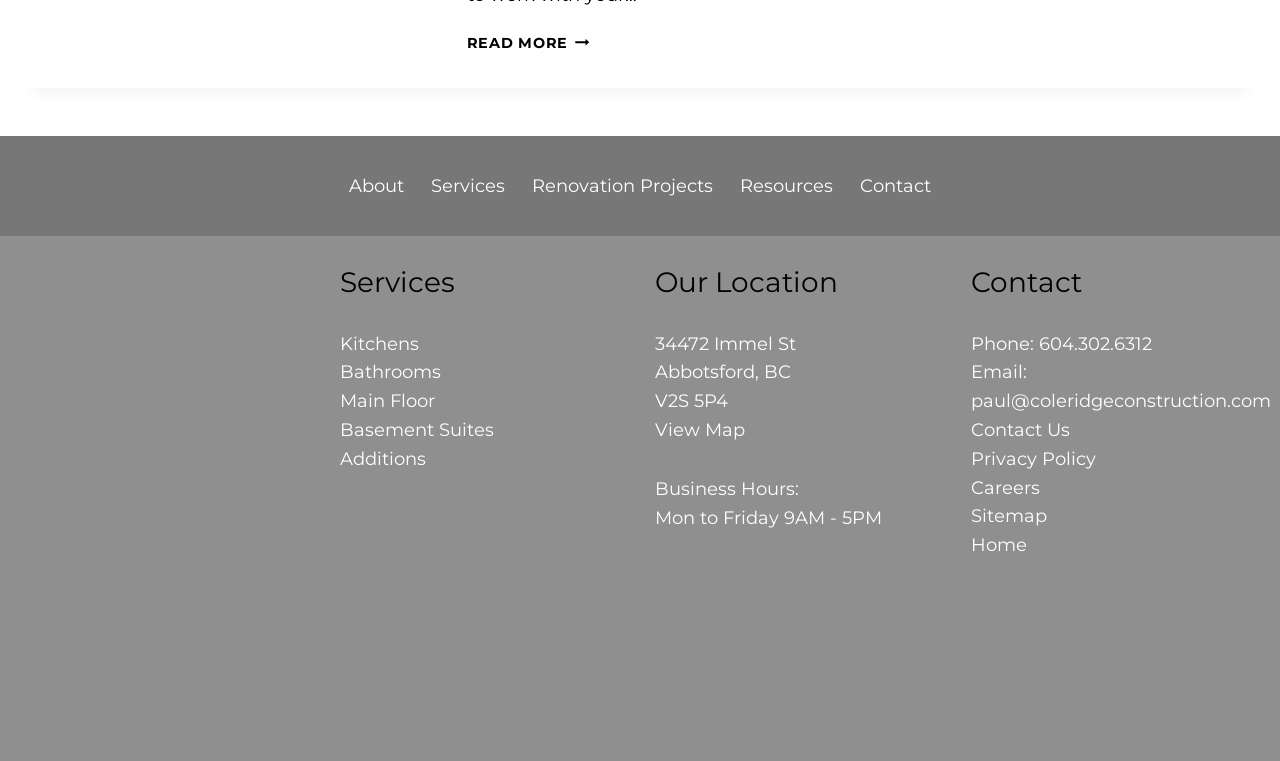What is the phone number?
Please provide a comprehensive and detailed answer to the question.

I found the phone number by looking at the 'Contact' section, where it lists the phone number as a link.